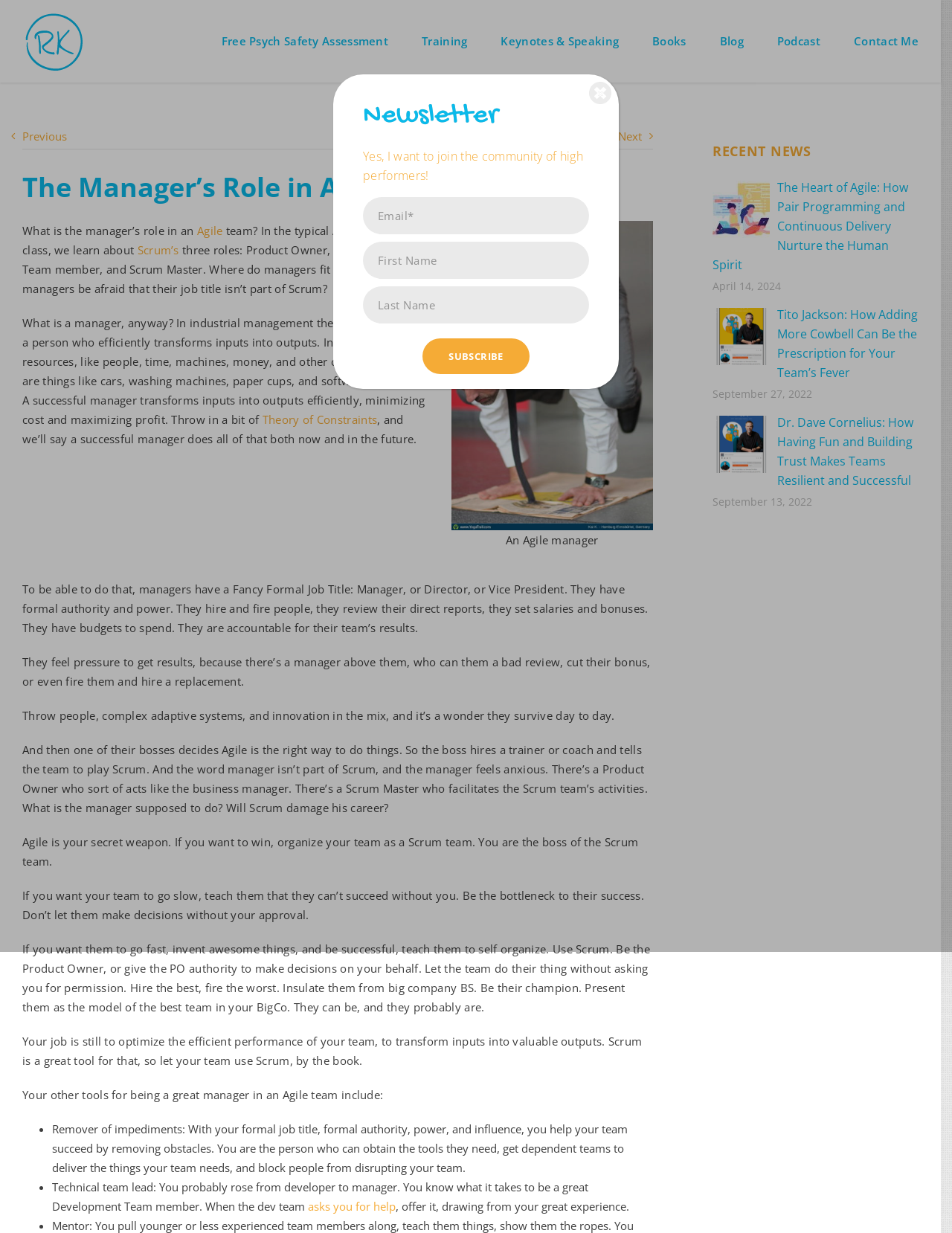Find the UI element described as: "Contact Me" and predict its bounding box coordinates. Ensure the coordinates are four float numbers between 0 and 1, [left, top, right, bottom].

[0.897, 0.0, 0.965, 0.066]